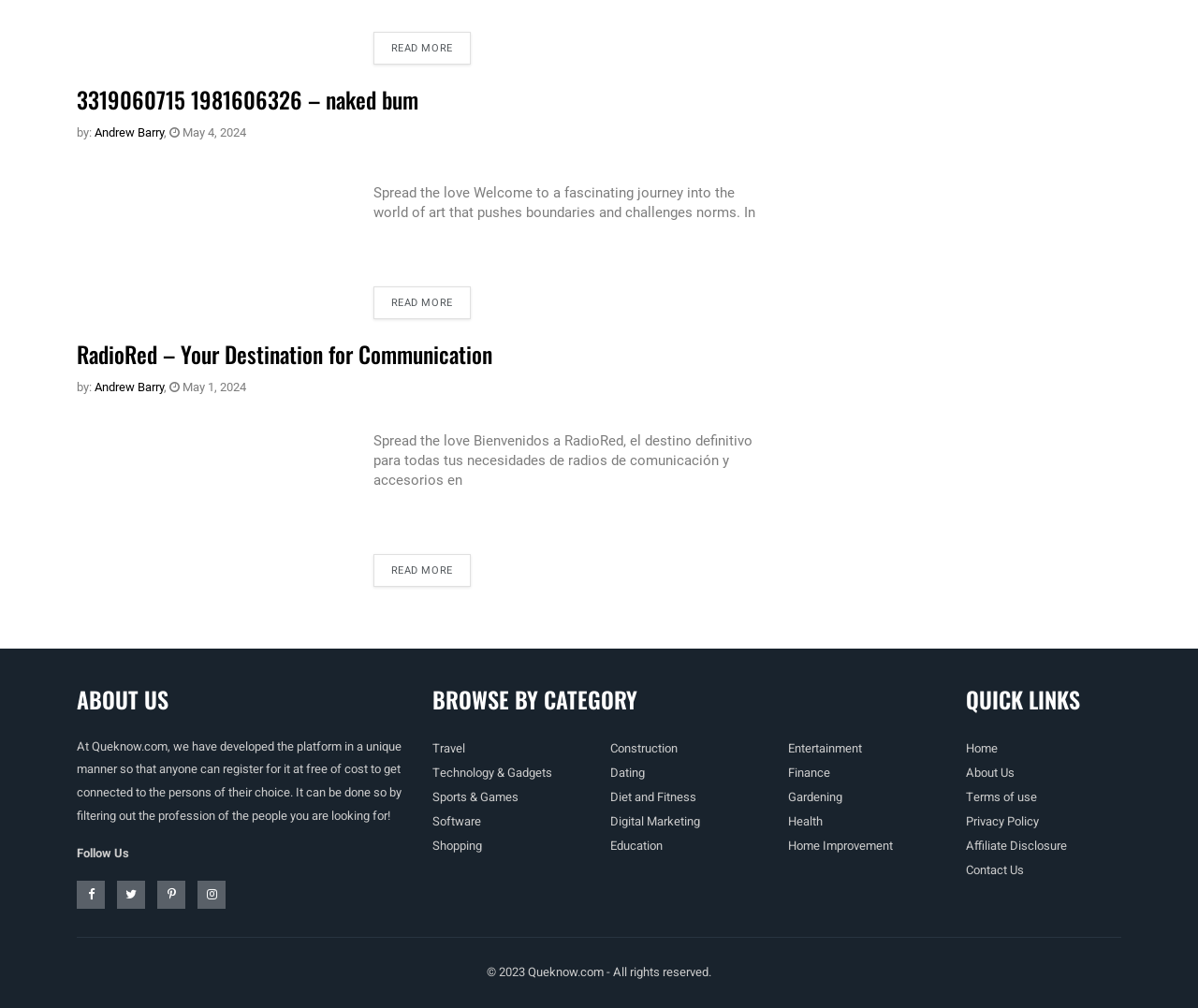Identify the bounding box coordinates necessary to click and complete the given instruction: "Follow Queknow on social media".

[0.064, 0.877, 0.196, 0.895]